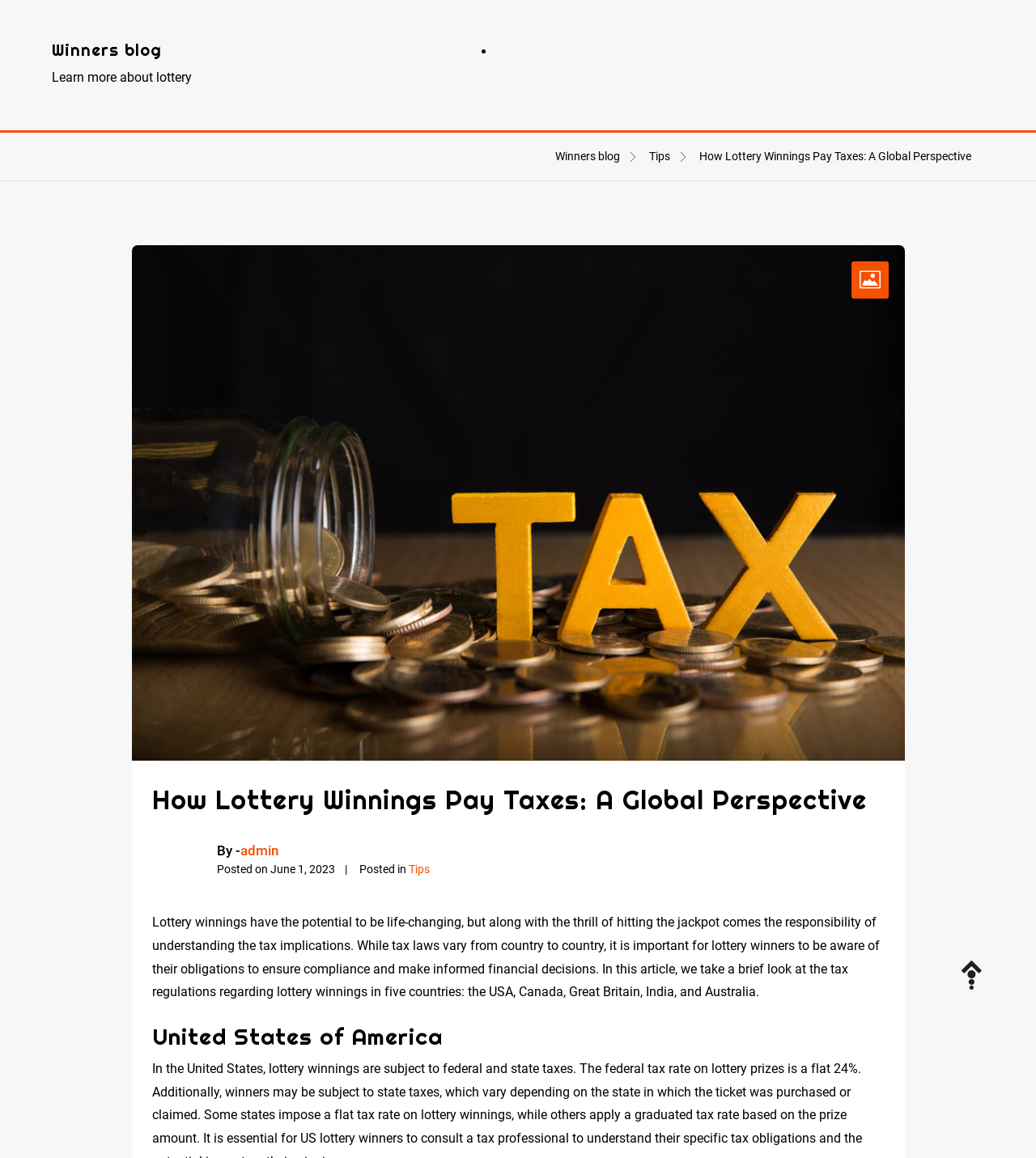What is the category of this article?
Please utilize the information in the image to give a detailed response to the question.

The category of this article can be determined by reading the link 'Tips' which is located below the author's name and indicates the category of the article.